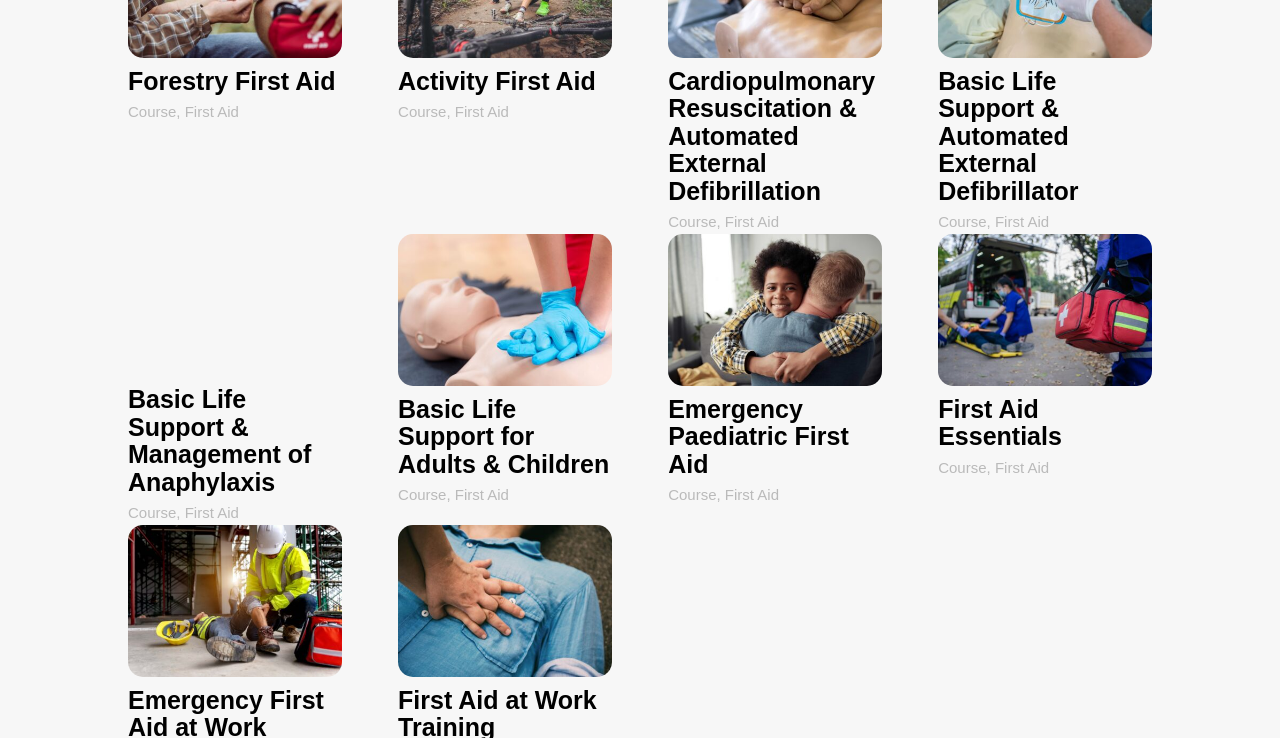Find the bounding box coordinates of the element I should click to carry out the following instruction: "Click the 'Ian Mariano' link to view profile".

None